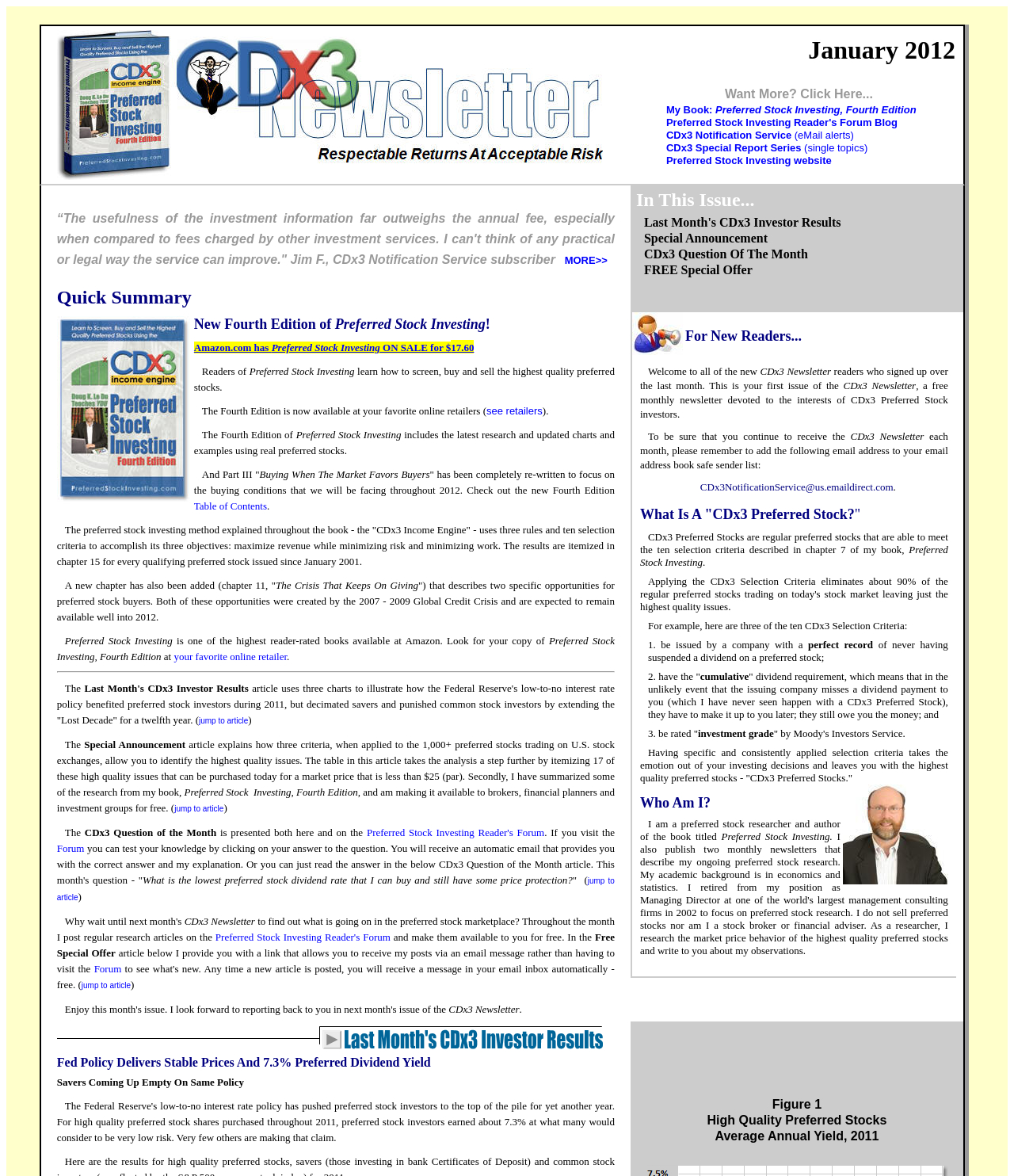Detail the various sections and features present on the webpage.

This webpage is the CDx3 Preferred Stock Newsletter for January 2012. At the top, there is a header section with a logo and a navigation menu. Below the header, there is a section with a title "January 2012" and a brief introduction to the newsletter. 

To the right of the introduction, there is a table of contents with links to various sections of the newsletter, including "Last Month's CDx3 Investor Results", "Special Announcement", "CDx3 Question Of The Month", and "FREE Special Offer". 

The main content of the newsletter is divided into several sections. The first section discusses the new fourth edition of the book "Preferred Stock Investing" and its availability on online retailers. There is also a link to Amazon where the book is on sale for $17.60. 

The next section summarizes the content of the book, including its focus on maximizing revenue while minimizing risk and work. It also mentions the addition of a new chapter that describes opportunities for preferred stock buyers created by the 2007-2009 Global Credit Crisis.

Following this, there are three articles: "Last Month's CDx3 Investor Results", "Special Announcement", and "CDx3 Question Of The Month". The first article uses three charts to illustrate how the Federal Reserve's low-to-no interest rate policy benefited preferred stock investors during 2011. The second article explains how to identify high-quality preferred stocks using three criteria. The third article presents a question about the lowest preferred stock dividend rate that still offers some price protection.

Finally, there is a section that promotes the Preferred Stock Investing Reader's Forum, where readers can test their knowledge and receive free research articles via email.